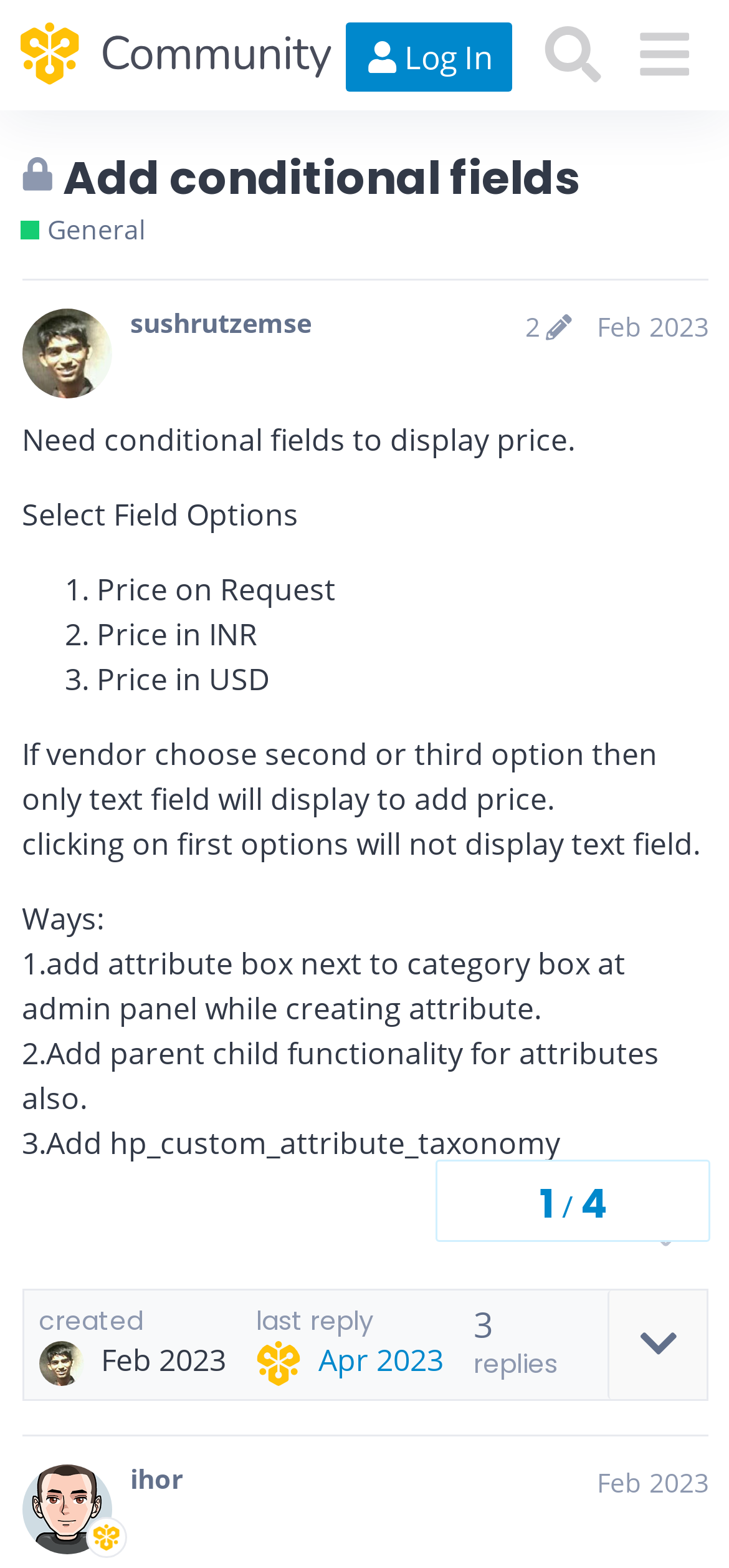Kindly provide the bounding box coordinates of the section you need to click on to fulfill the given instruction: "Like this post".

[0.854, 0.762, 0.973, 0.809]